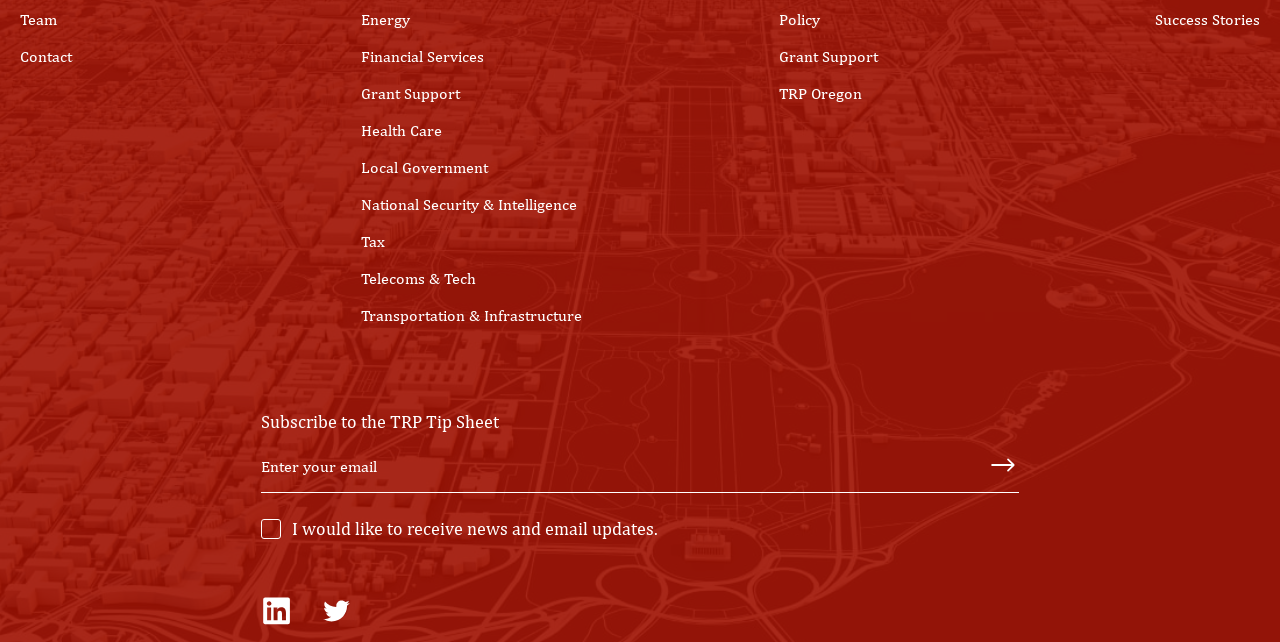What is the text above the contact form?
Answer the question with detailed information derived from the image.

The text above the contact form is 'Subscribe to the TRP Tip Sheet' which is a static text element located at [0.204, 0.64, 0.39, 0.673].